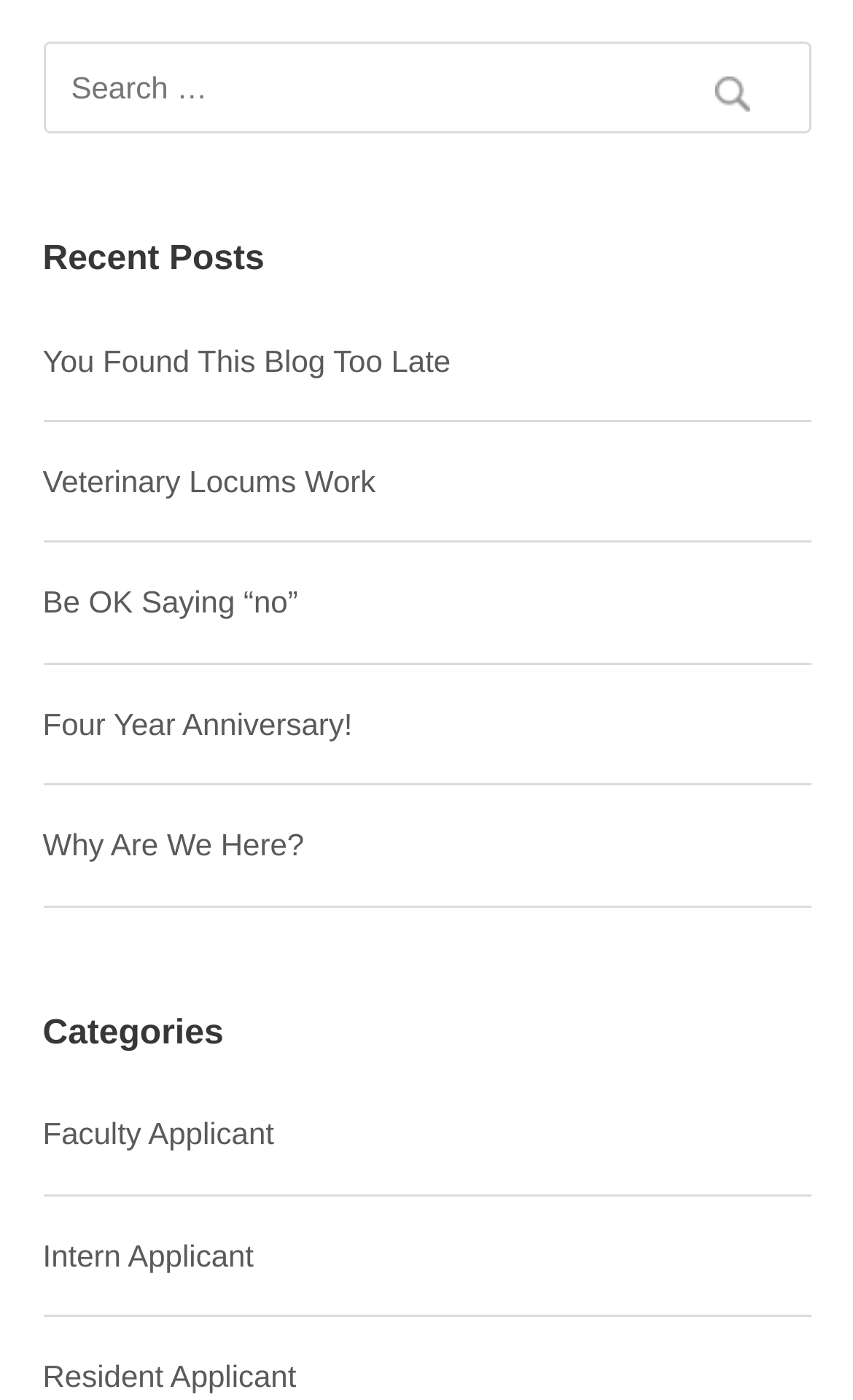Identify the bounding box for the UI element described as: "Veterinary Locums Work". Ensure the coordinates are four float numbers between 0 and 1, formatted as [left, top, right, bottom].

[0.05, 0.331, 0.44, 0.356]